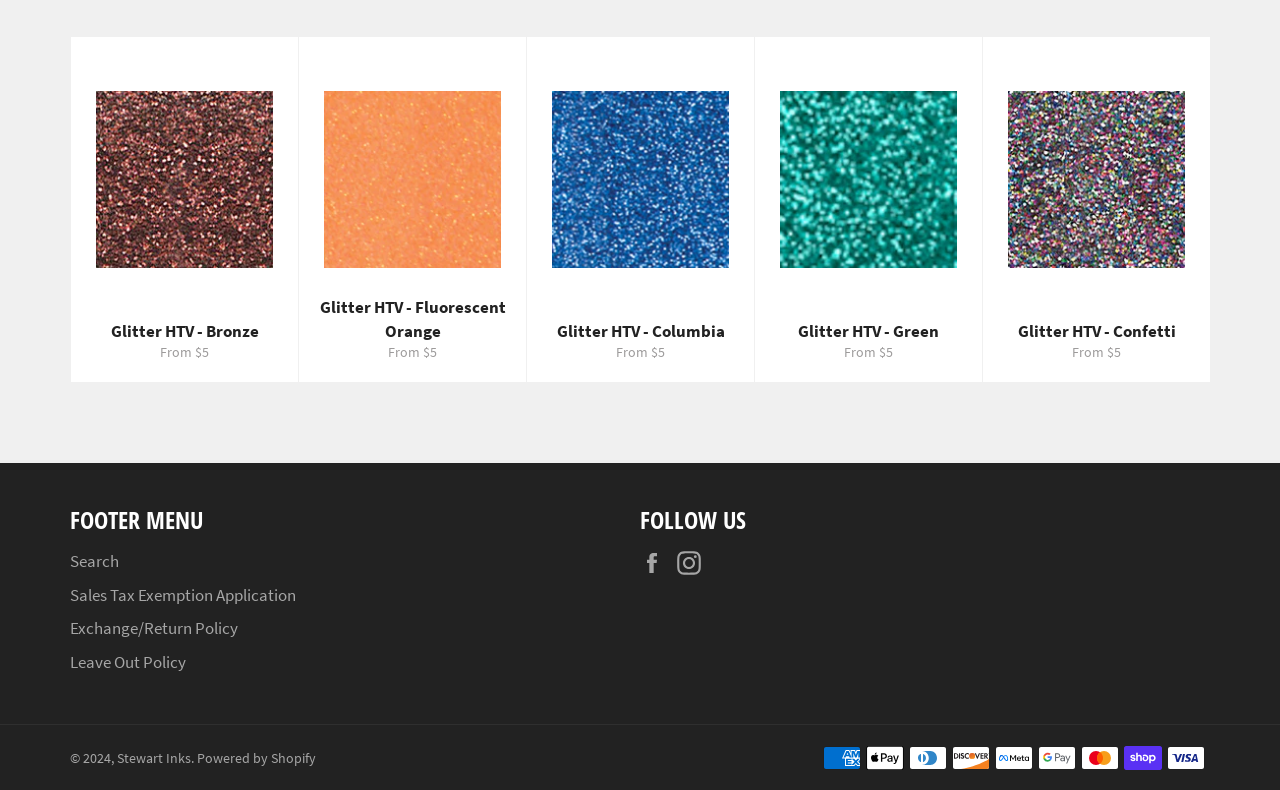Find the bounding box coordinates of the clickable area required to complete the following action: "Follow on Facebook".

[0.5, 0.697, 0.527, 0.728]